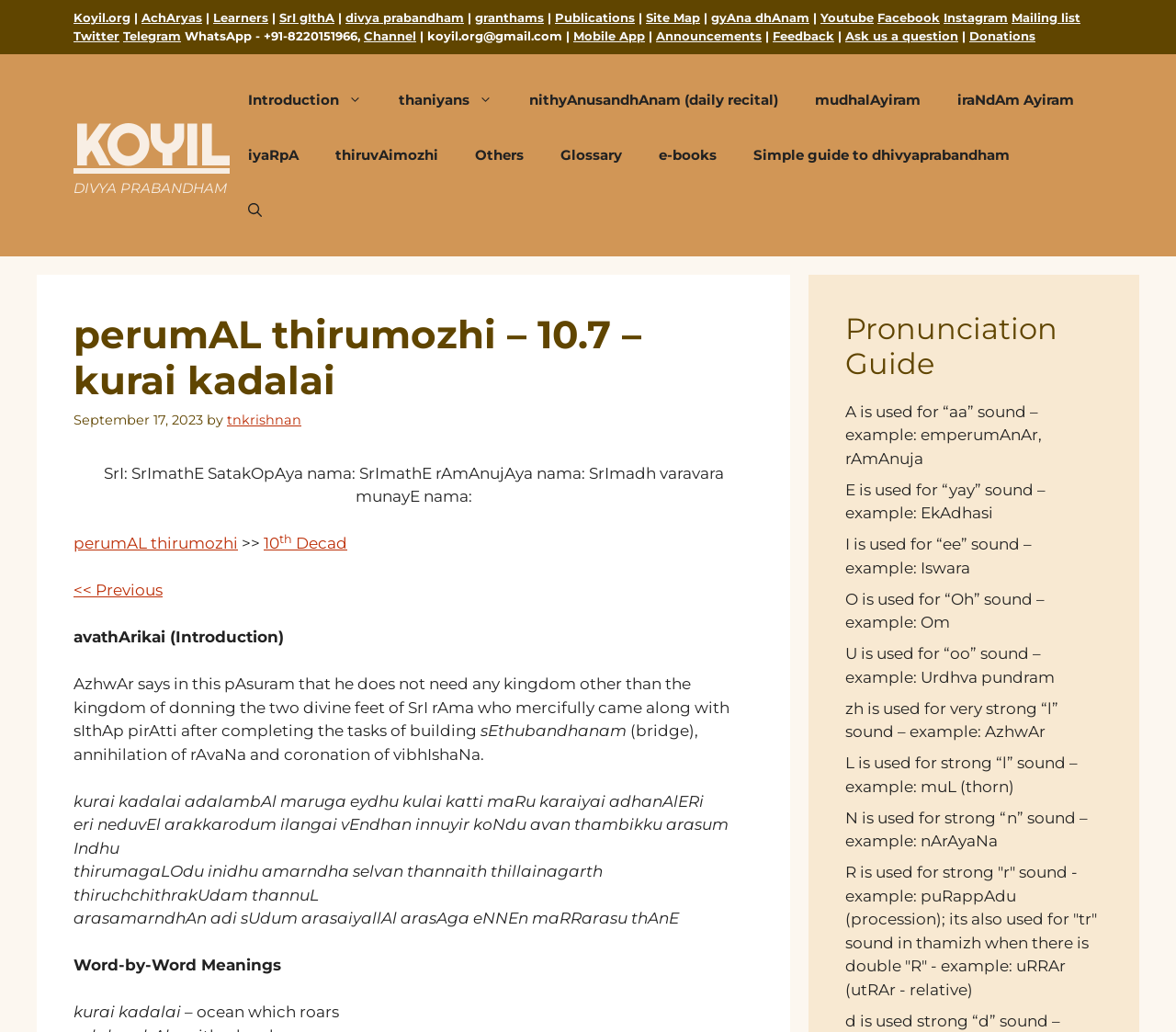Locate the bounding box coordinates of the element that should be clicked to fulfill the instruction: "Go to the 'perumAL thirumozhi' page".

[0.062, 0.518, 0.202, 0.535]